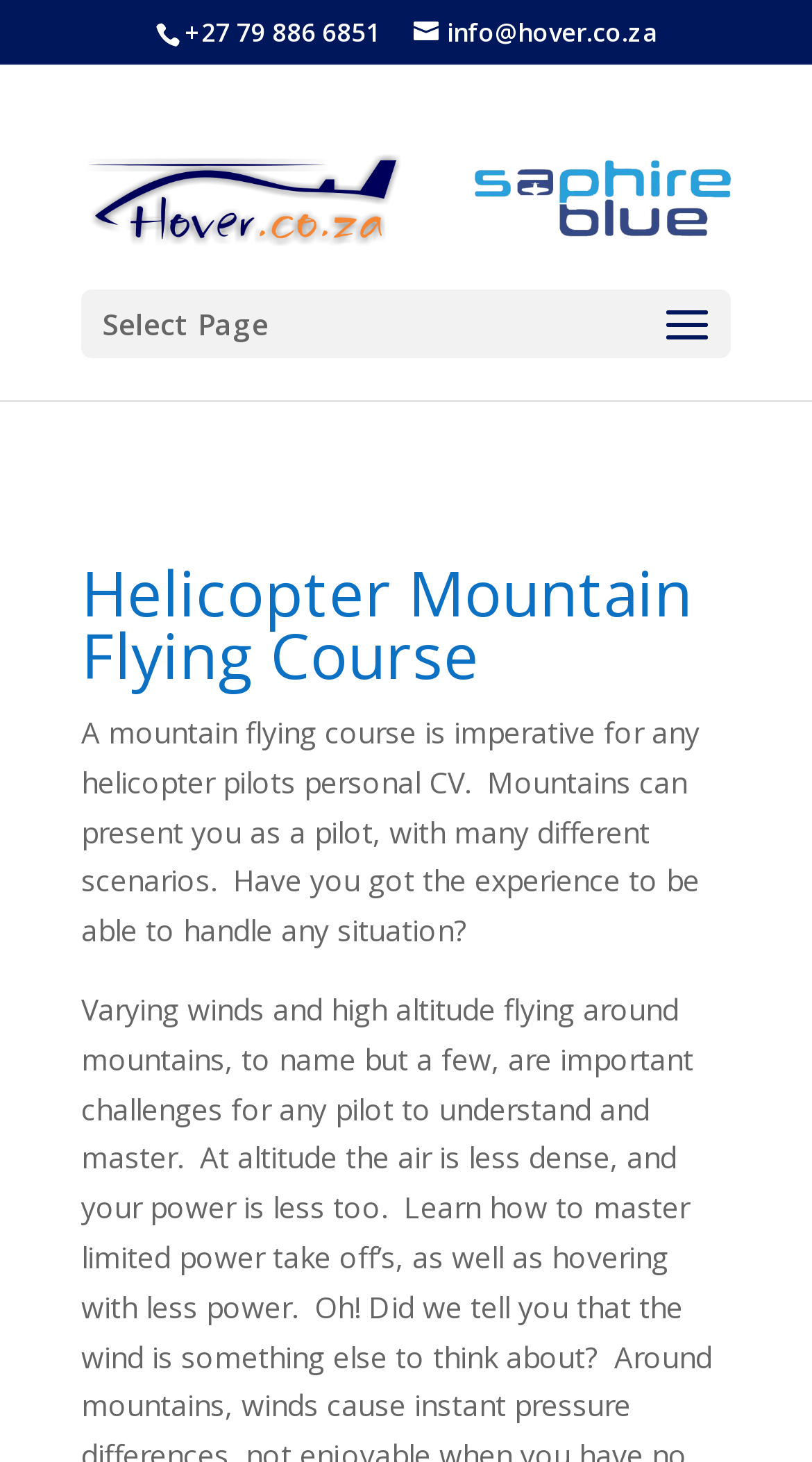Find the bounding box coordinates for the HTML element described as: "info@hover.co.za". The coordinates should consist of four float values between 0 and 1, i.e., [left, top, right, bottom].

[0.509, 0.01, 0.809, 0.034]